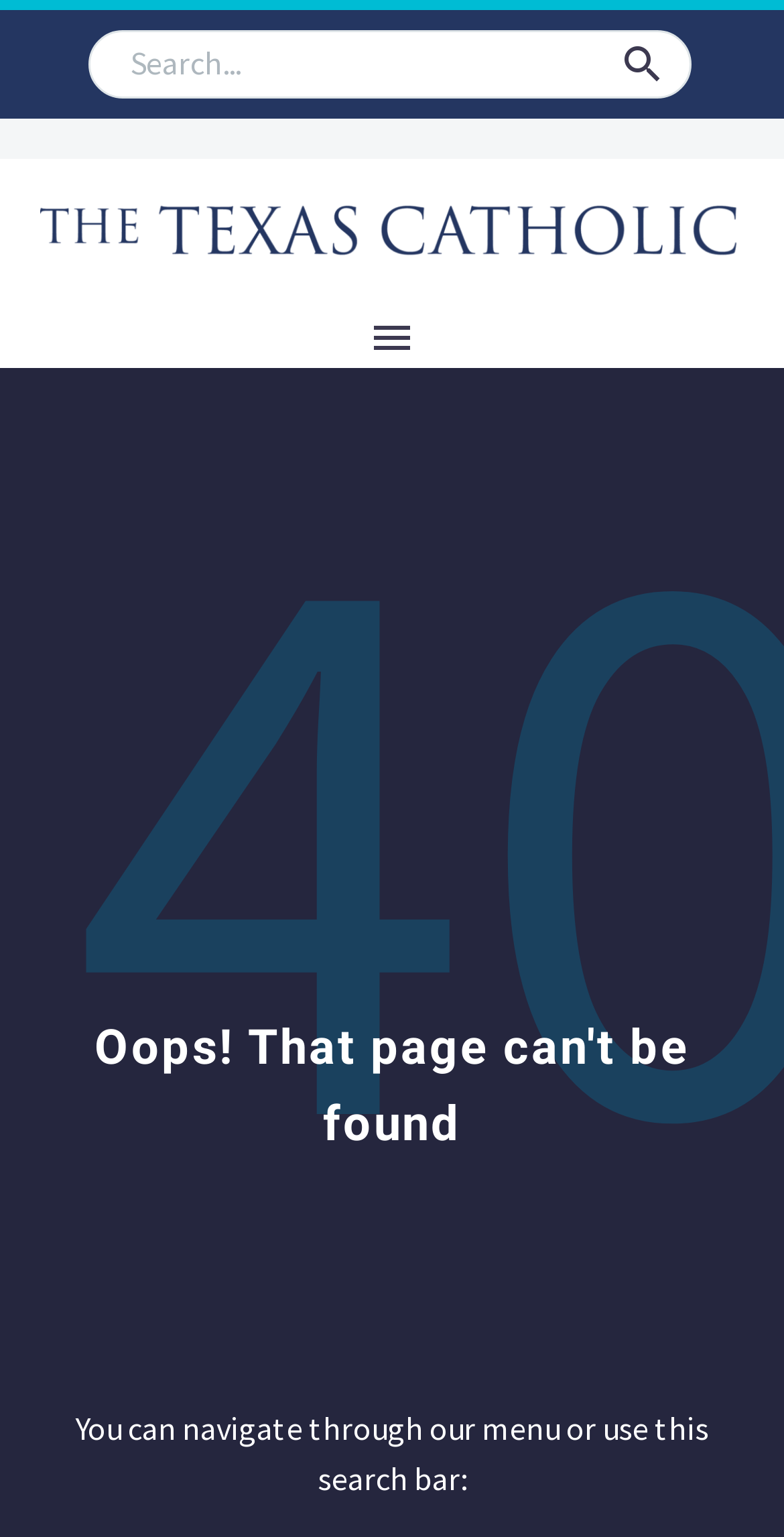What is the purpose of the search bar?
Answer the question with a detailed and thorough explanation.

The search bar is located at the top of the page, and it has a placeholder text 'Search...'. This suggests that the search bar is intended for users to search for specific content within the website.